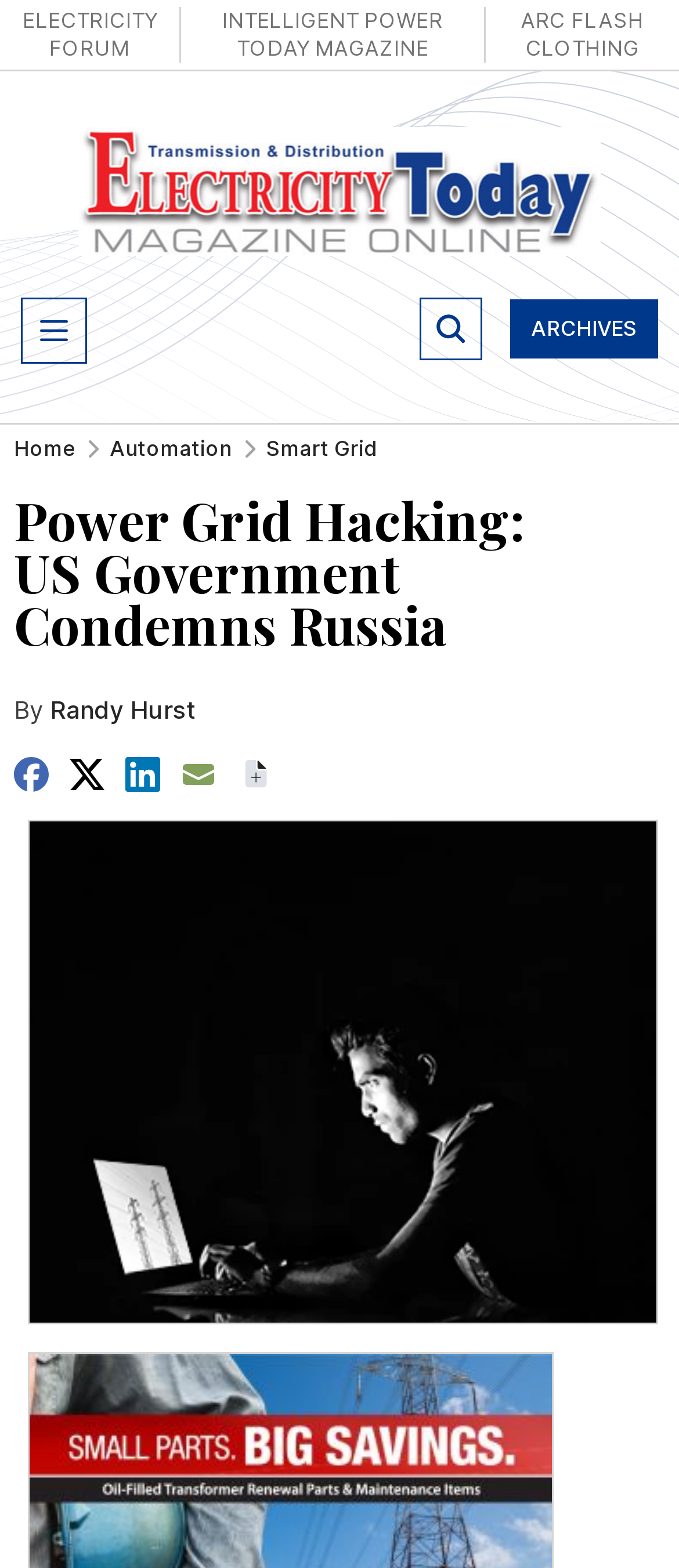How many social media links are there?
Carefully examine the image and provide a detailed answer to the question.

I counted the number of social media links by looking at the section with the author's name, where I saw links to Facebook, X, LinkedIn, and Email. These are all social media platforms, so I counted them as 4.